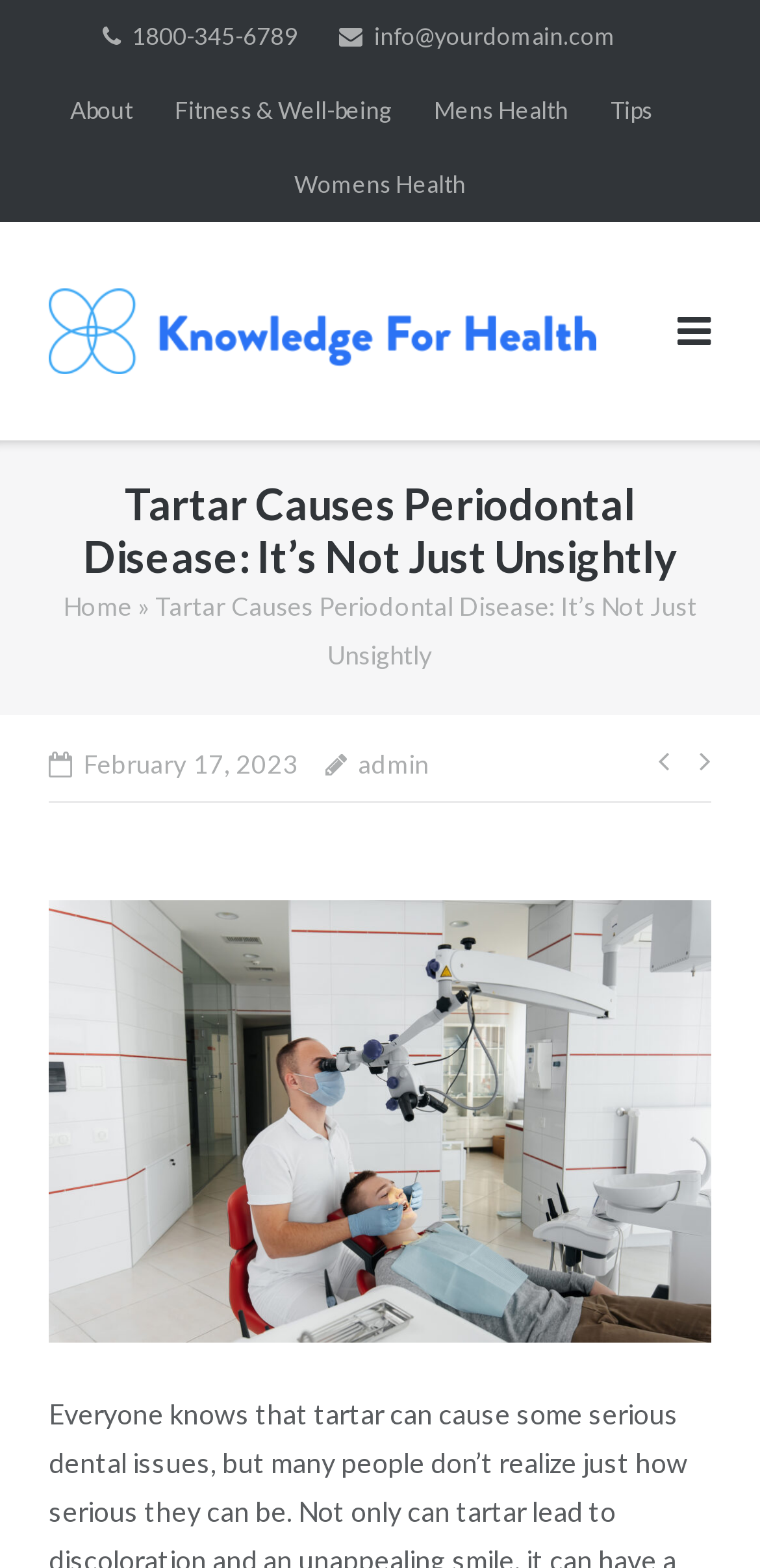Using the format (top-left x, top-left y, bottom-right x, bottom-right y), and given the element description, identify the bounding box coordinates within the screenshot: About

[0.092, 0.047, 0.174, 0.094]